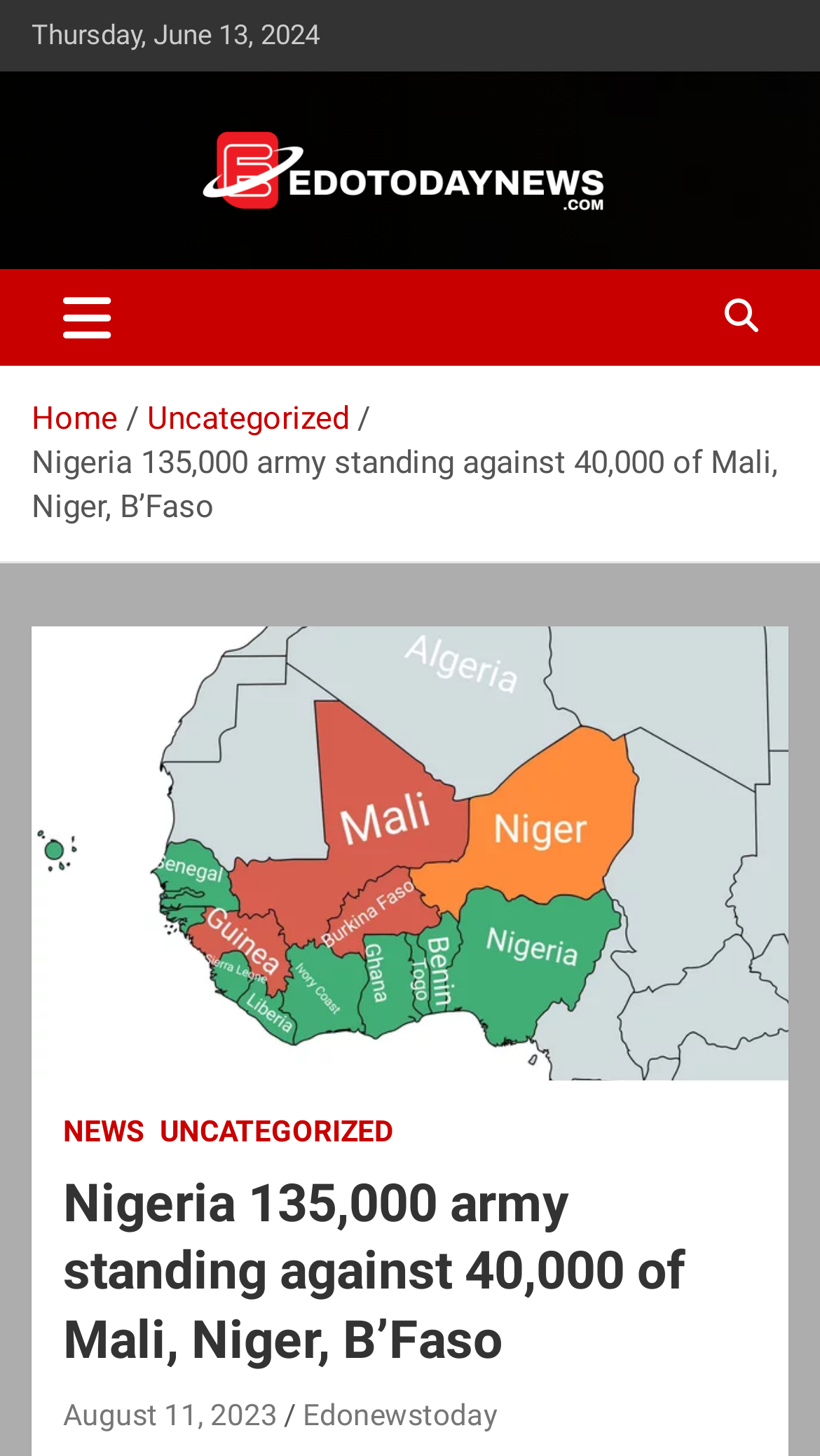What is the date displayed at the top of the webpage?
Please provide a single word or phrase as the answer based on the screenshot.

Thursday, June 13, 2024